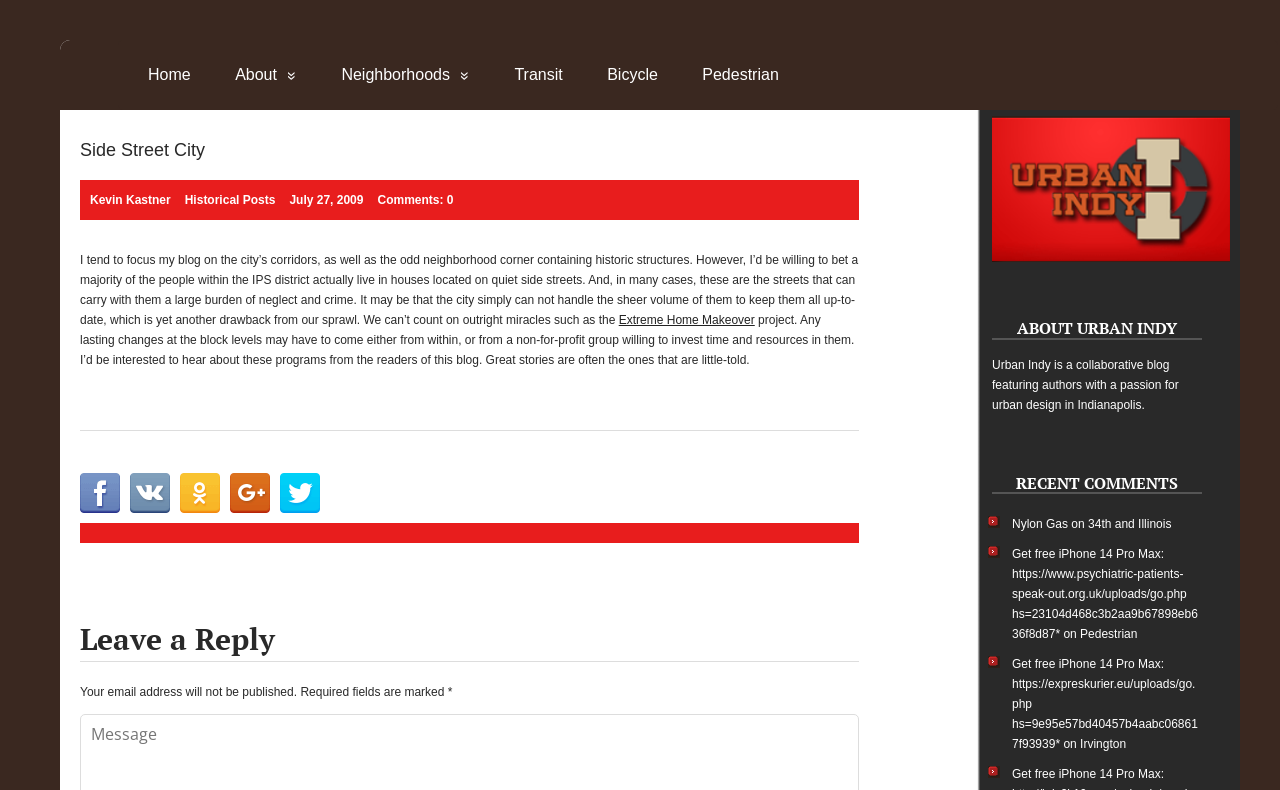Find and extract the text of the primary heading on the webpage.

Side Street City